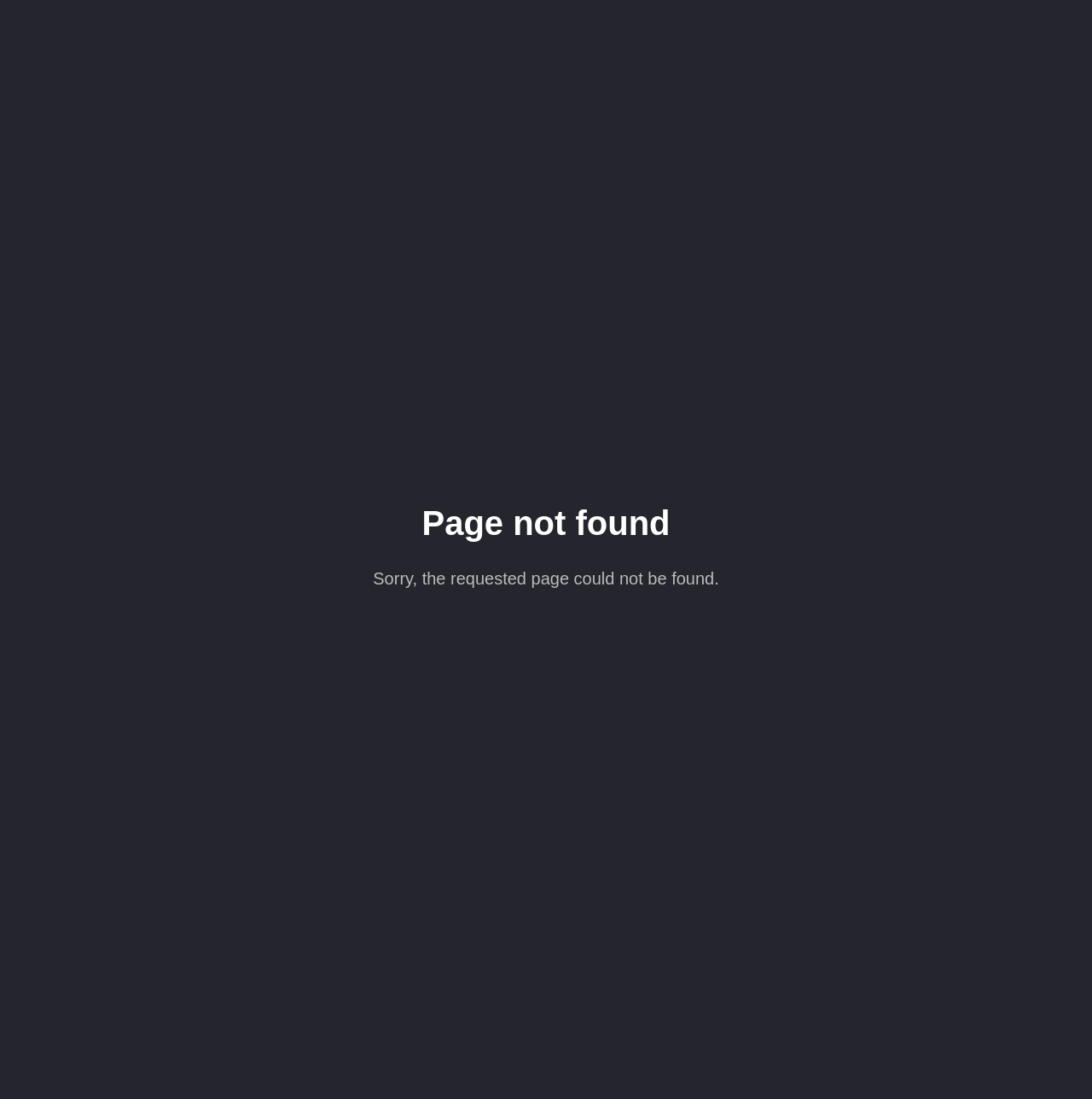Identify the main heading of the webpage and provide its text content.

Page not found